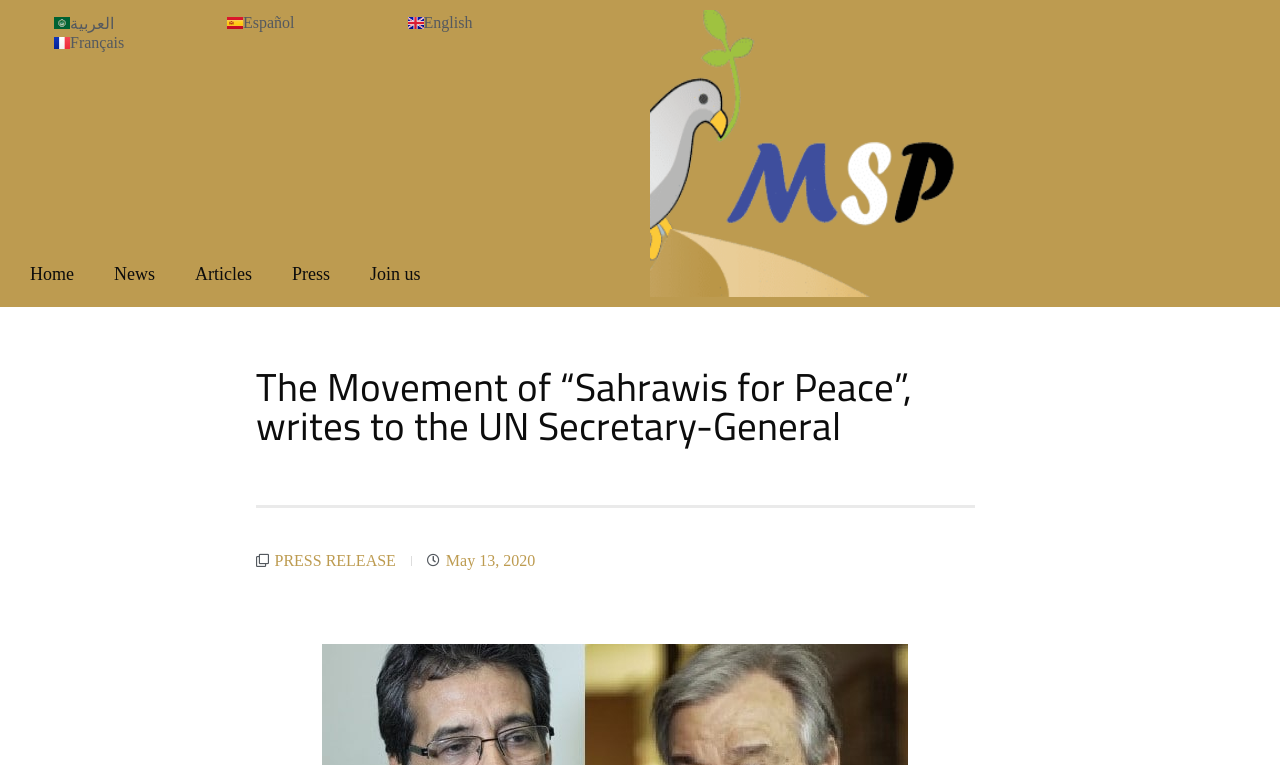Give the bounding box coordinates for the element described by: "Español".

[0.145, 0.017, 0.27, 0.042]